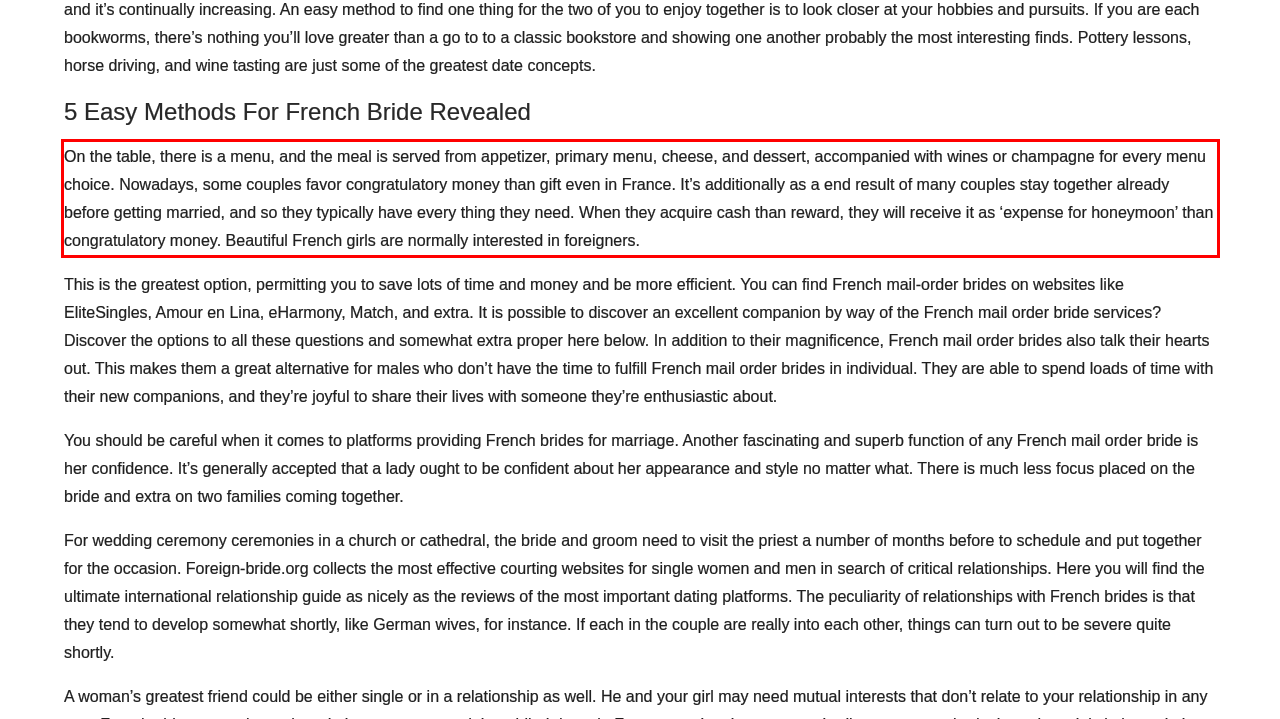Please identify and extract the text from the UI element that is surrounded by a red bounding box in the provided webpage screenshot.

On the table, there is a menu, and the meal is served from appetizer, primary menu, cheese, and dessert, accompanied with wines or champagne for every menu choice. Nowadays, some couples favor congratulatory money than gift even in France. It’s additionally as a end result of many couples stay together already before getting married, and so they typically have every thing they need. When they acquire cash than reward, they will receive it as ‘expense for honeymoon’ than congratulatory money. Beautiful French girls are normally interested in foreigners.